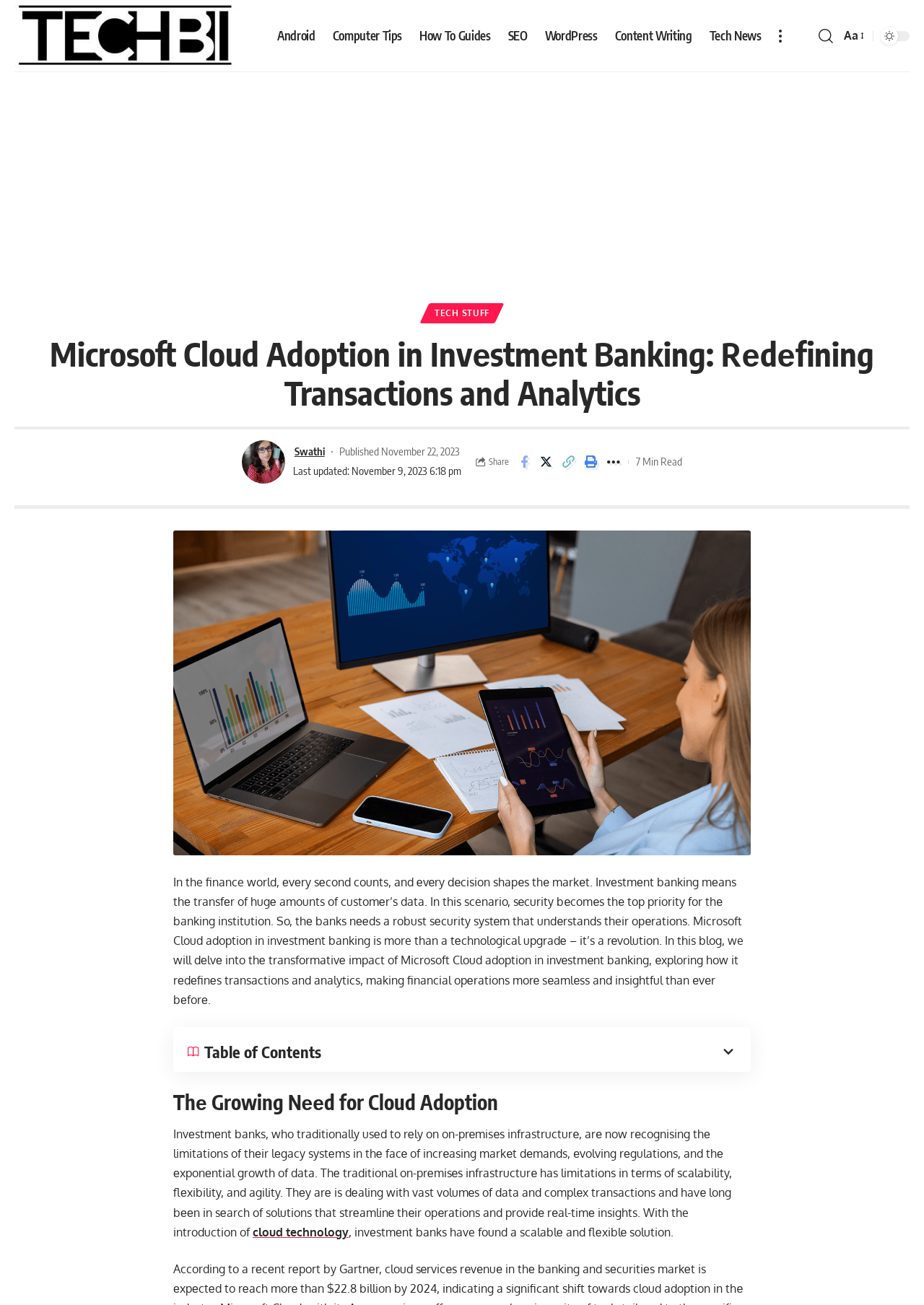Identify the bounding box coordinates of the part that should be clicked to carry out this instruction: "Search for something".

[0.886, 0.018, 0.902, 0.037]